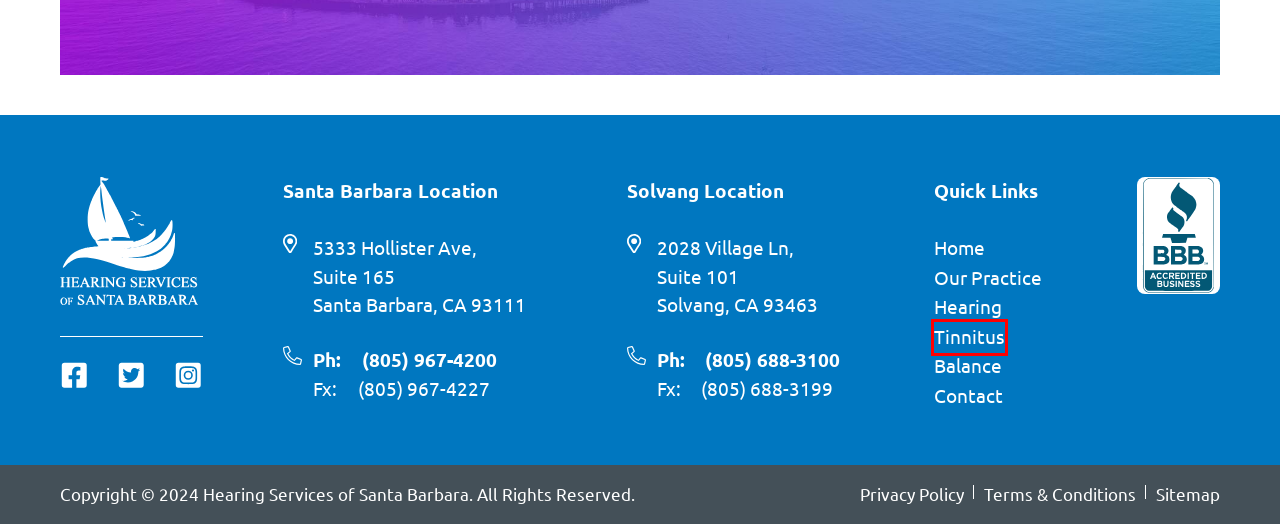Given a webpage screenshot with a UI element marked by a red bounding box, choose the description that best corresponds to the new webpage that will appear after clicking the element. The candidates are:
A. Request A Visit | Hearing Services of Santa Barbara
B. Tinnitus | Hearing Services of Santa Barbara
C. Our Practice | Hearing Services of Santa Barbara
D. Balance | Hearing Services of Santa Barbara
E. Balance Disorders | Hearing Services of Santa Barbara
F. Privacy Policy | Hearing Services of Santa Barbara
G. Hearing Loss  | Hearing Services of Santa Barbara
H. Terms & Conditions | Hearing Services of Santa Barbara

B